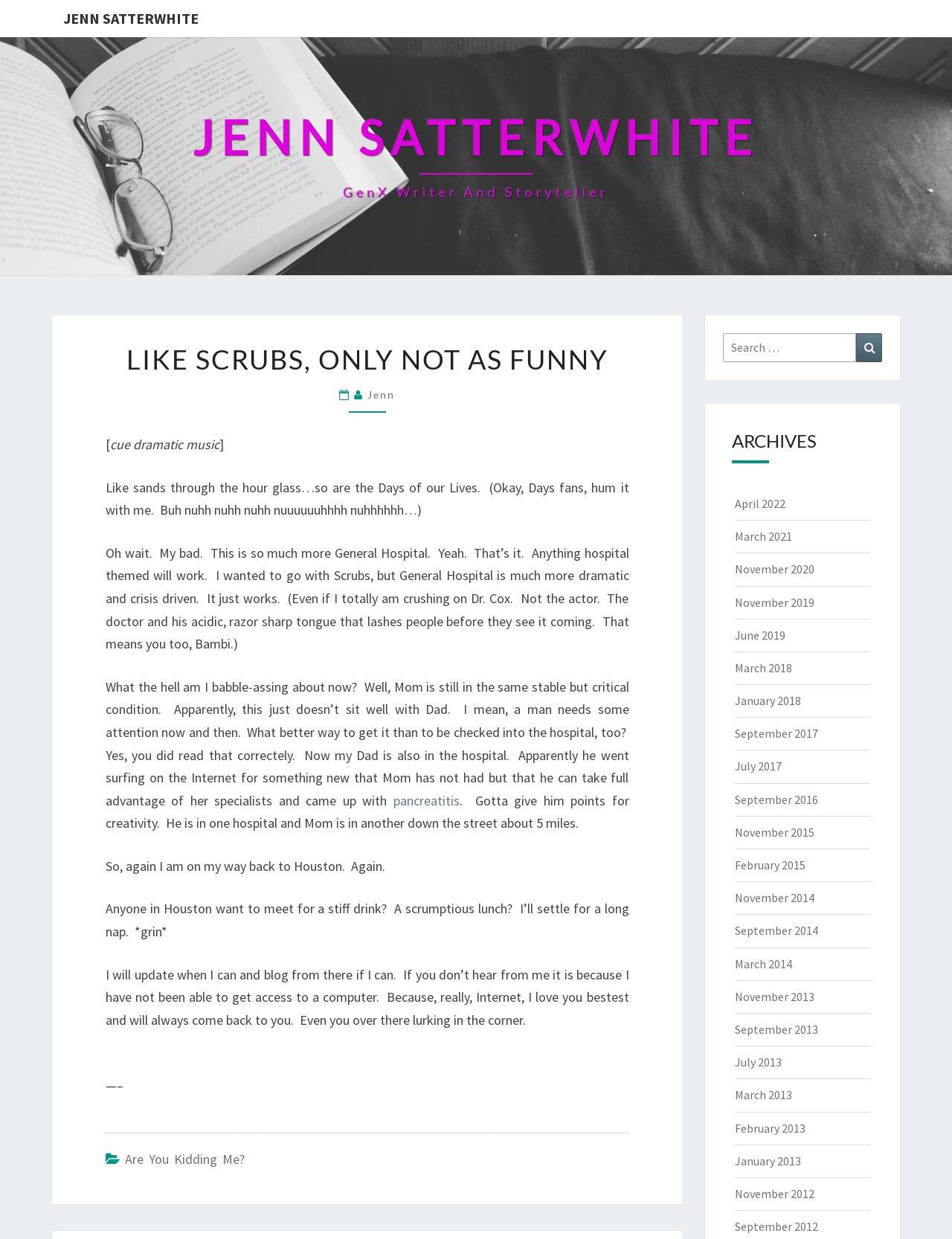Please find the bounding box coordinates of the element that must be clicked to perform the given instruction: "Click on the link to Jenn Satterwhite's homepage". The coordinates should be four float numbers from 0 to 1, i.e., [left, top, right, bottom].

[0.055, 0.0, 0.22, 0.03]